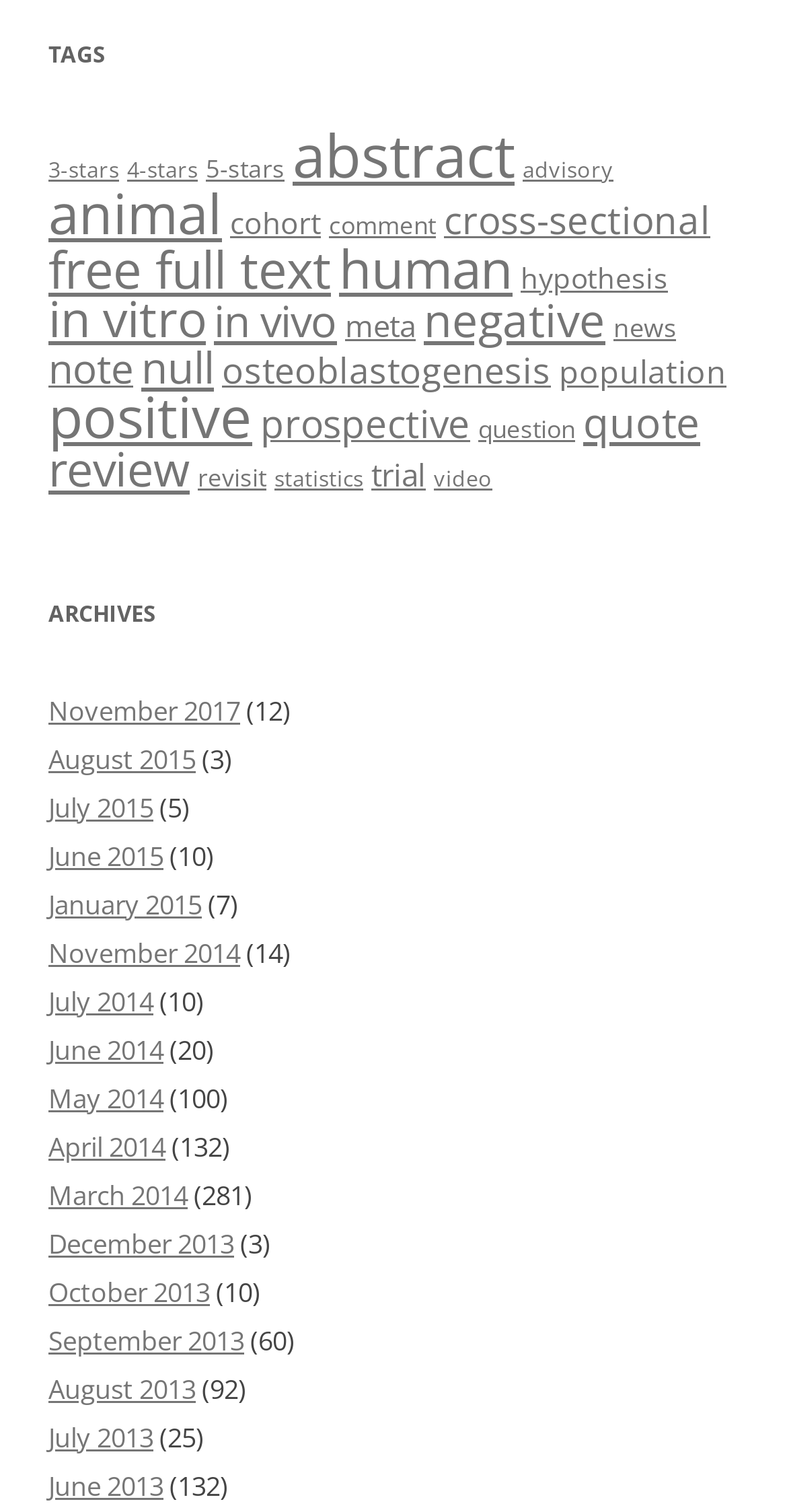Please examine the image and provide a detailed answer to the question: How many archives are available?

I counted the number of links under the 'ARCHIVES' heading and found more than 20 archives available, including 'November 2017', 'August 2015', 'July 2015', and many others.